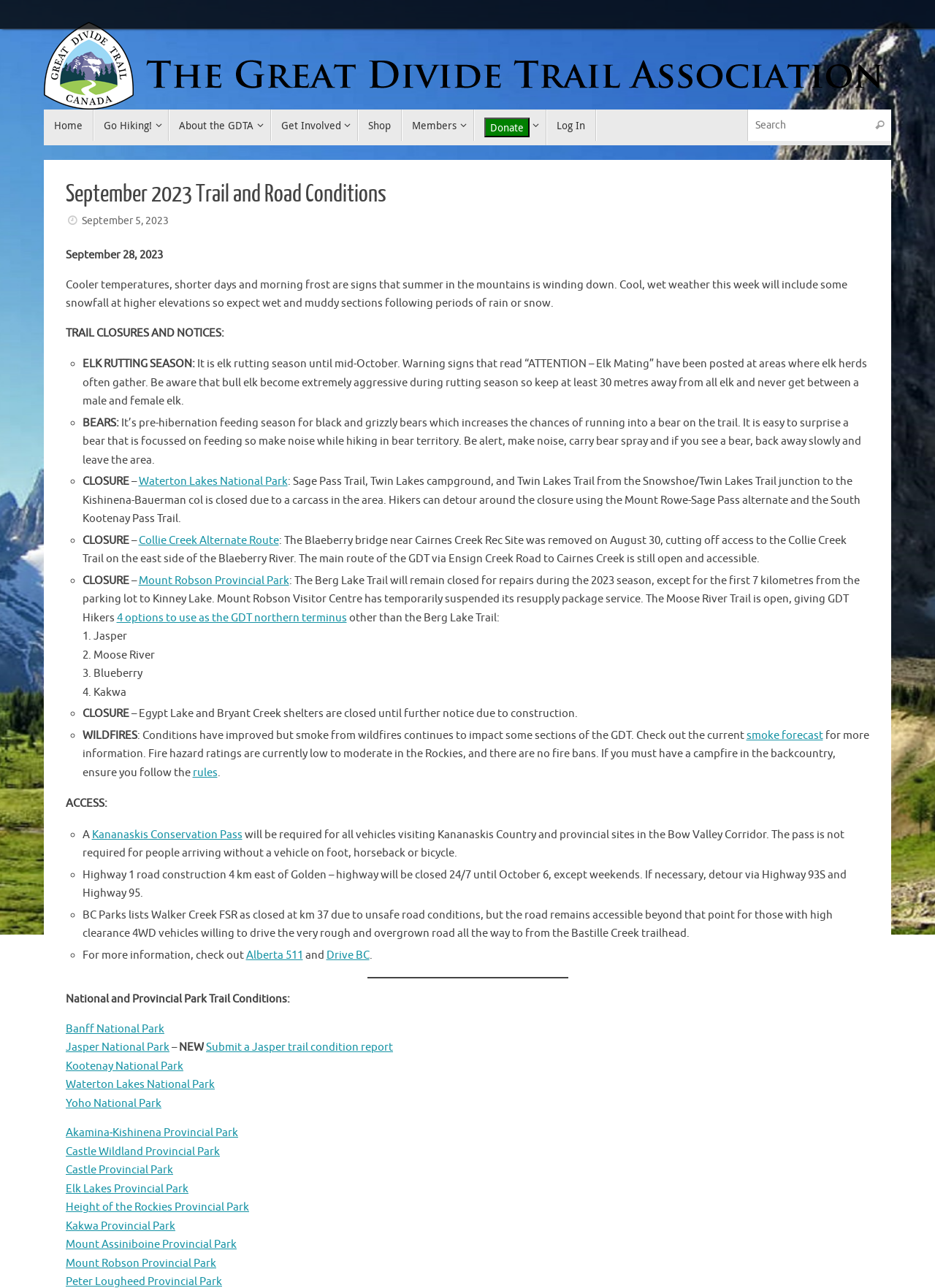Please provide the bounding box coordinates for the element that needs to be clicked to perform the following instruction: "Learn about the Kananaskis Conservation Pass". The coordinates should be given as four float numbers between 0 and 1, i.e., [left, top, right, bottom].

[0.098, 0.643, 0.259, 0.653]